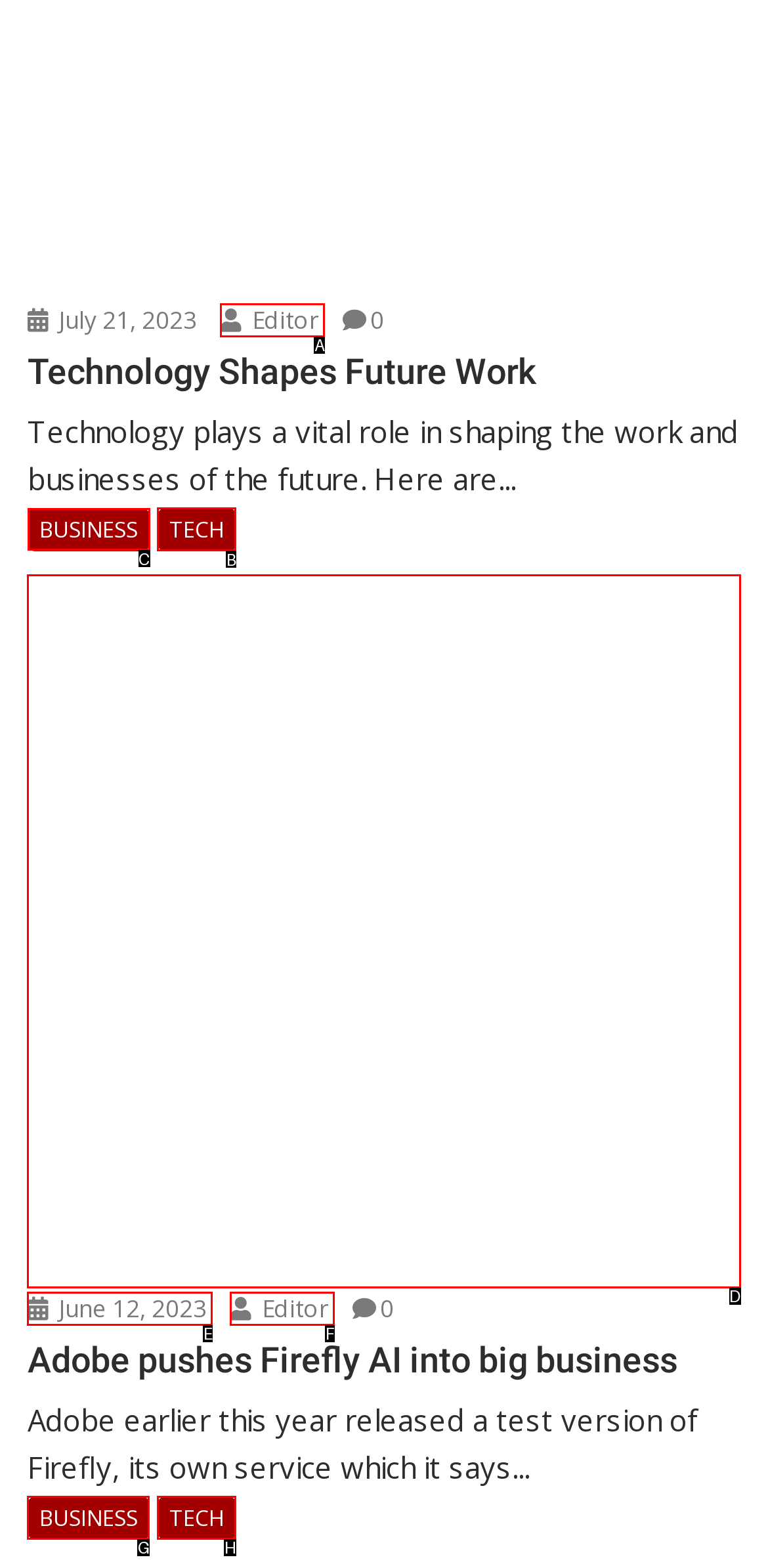What option should I click on to execute the task: Go to the BUSINESS category? Give the letter from the available choices.

C